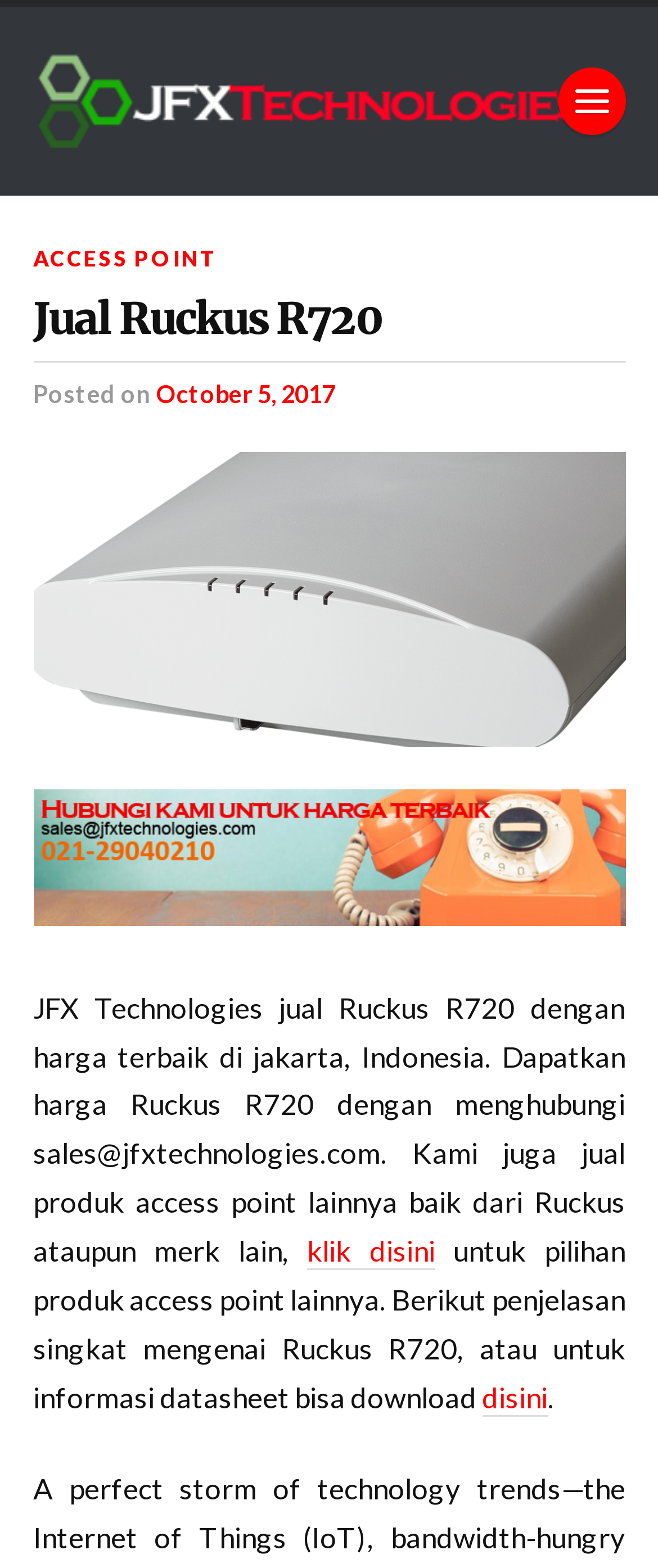Reply to the question with a brief word or phrase: Is there a datasheet available for Ruckus R720?

Yes